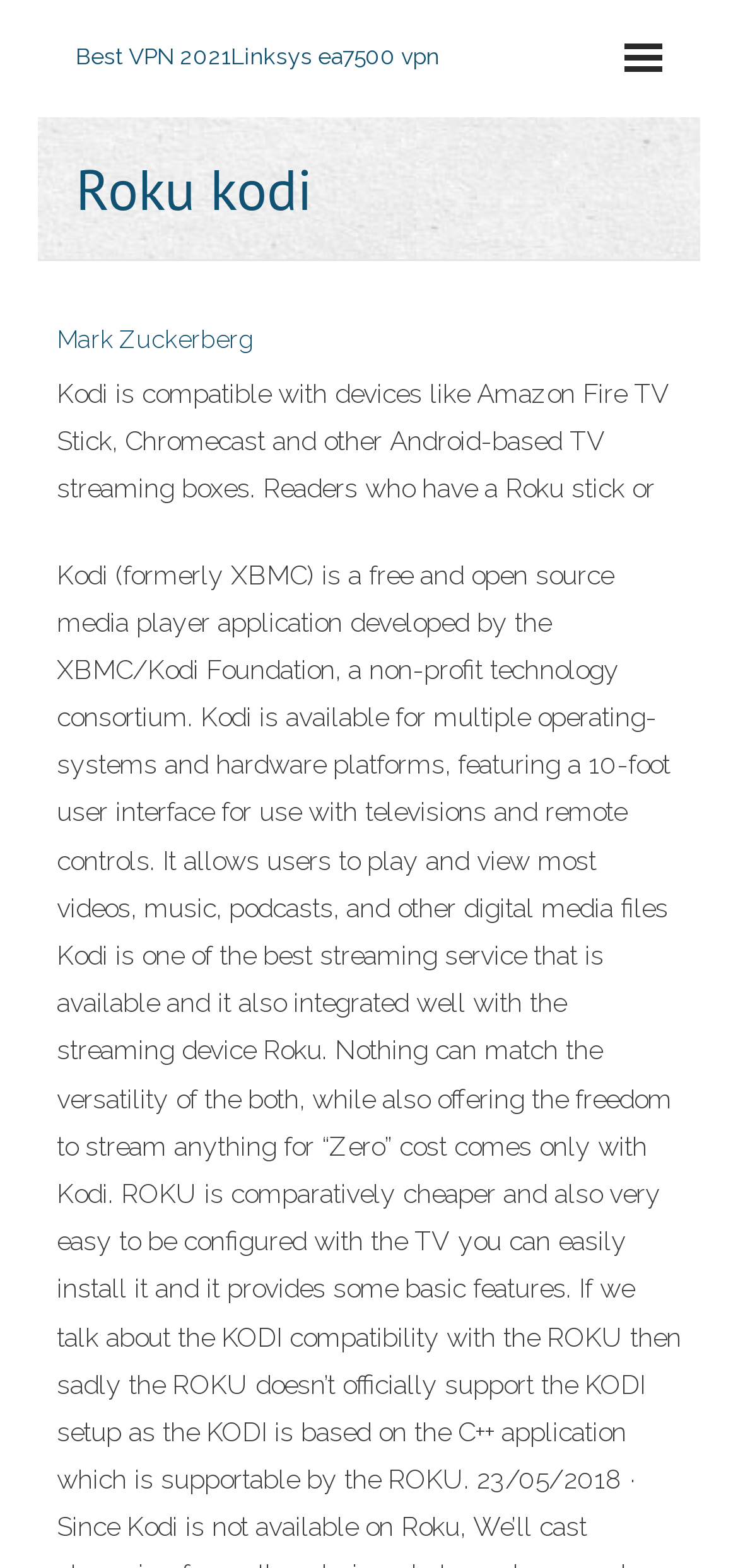Identify the coordinates of the bounding box for the element described below: "Mark Zuckerberg". Return the coordinates as four float numbers between 0 and 1: [left, top, right, bottom].

[0.077, 0.207, 0.344, 0.225]